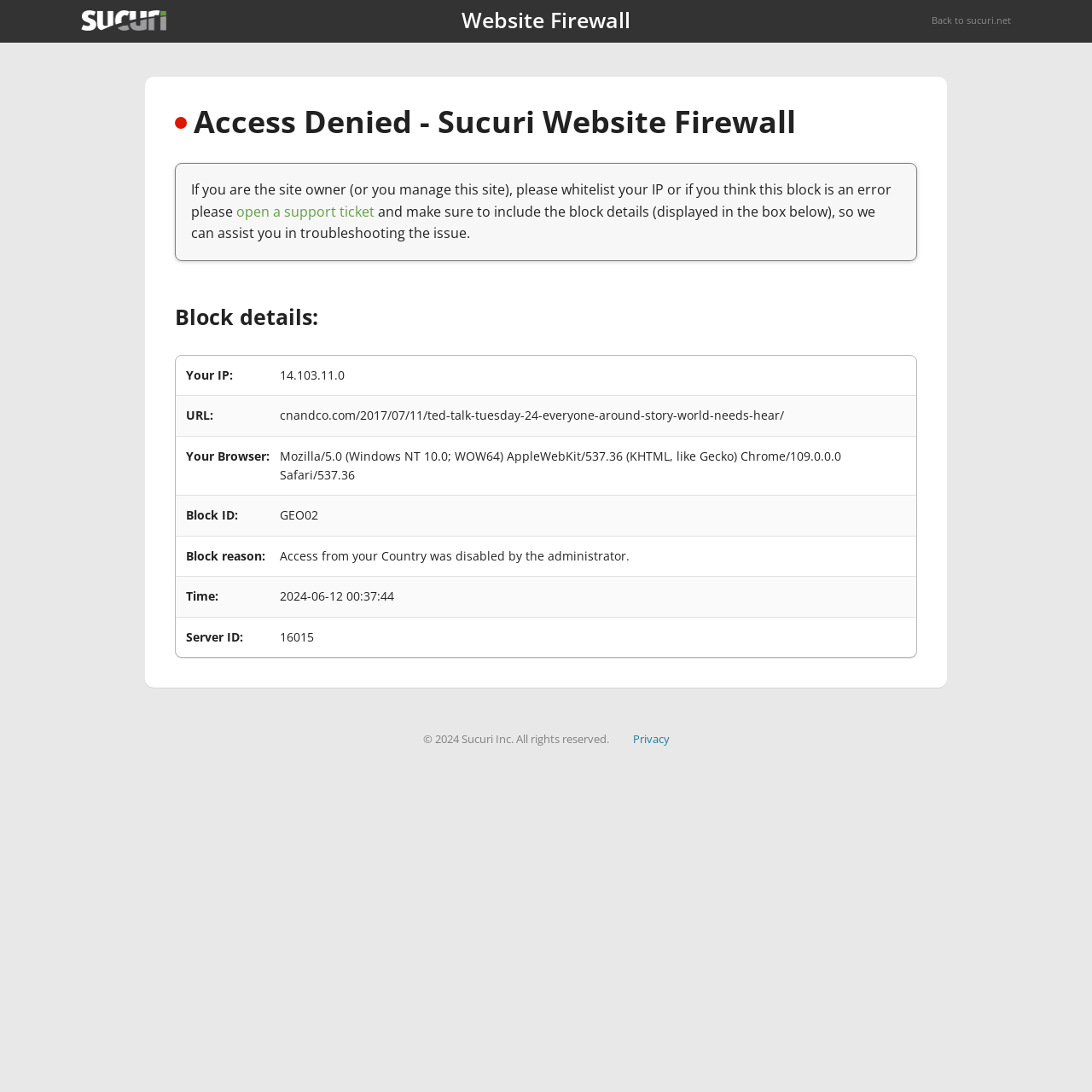Create a detailed summary of all the visual and textual information on the webpage.

The webpage is a firewall access denied page from Sucuri Website Firewall. At the top, there is a header section with a link to the Sucuri website and a title "Website Firewall". Below the header, there is a main content area with a heading "Access Denied - Sucuri Website Firewall". 

The main content area is divided into two sections. The first section provides a message to the site owner or manager, explaining that their IP has been blocked and instructing them to whitelist their IP or open a support ticket to troubleshoot the issue. This section also includes a link to open a support ticket.

The second section is a table displaying block details, which includes information such as the user's IP, URL, browser, block ID, block reason, time, and server ID. The table has six rows, each with two columns: a label and a value.

At the bottom of the page, there is a footer section with a copyright notice "© 2024 Sucuri Inc. All rights reserved." and a link to the privacy policy.